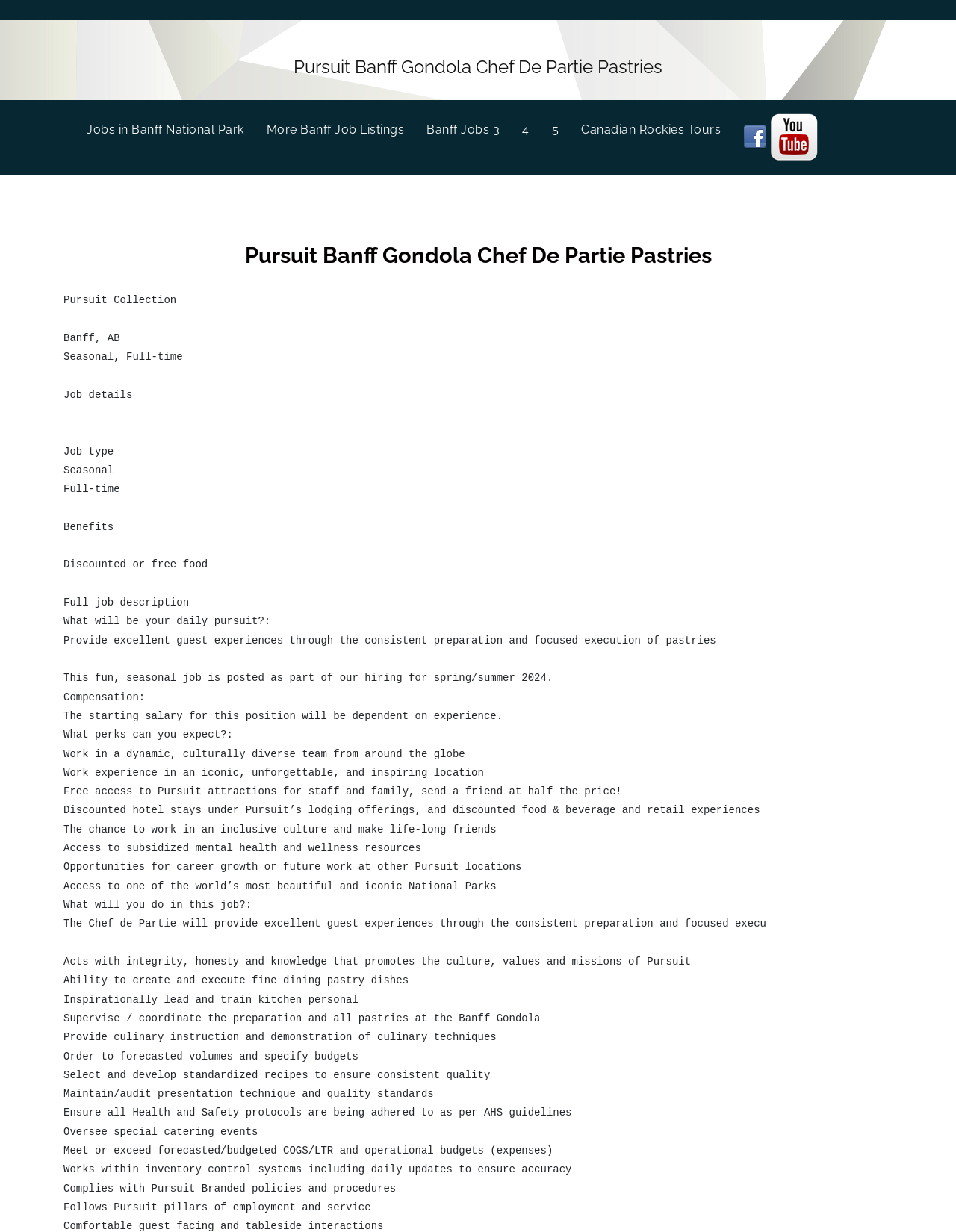Refer to the image and provide an in-depth answer to the question:
What is the topic of the second image?

The second image has a description 'Wildlife on Video', which suggests that the image is related to wildlife videos.